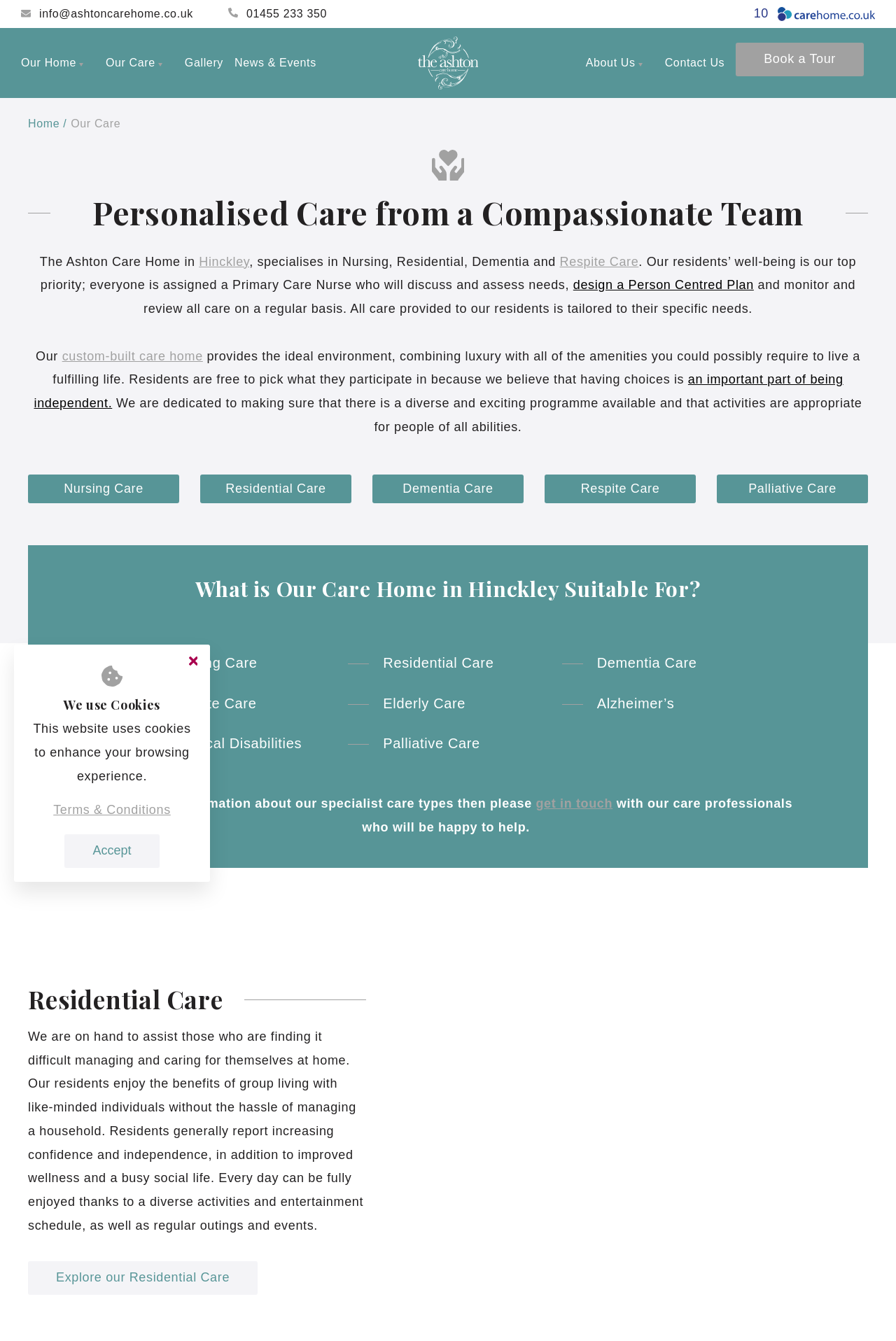Please determine the bounding box coordinates of the section I need to click to accomplish this instruction: "Click the HOME link".

None